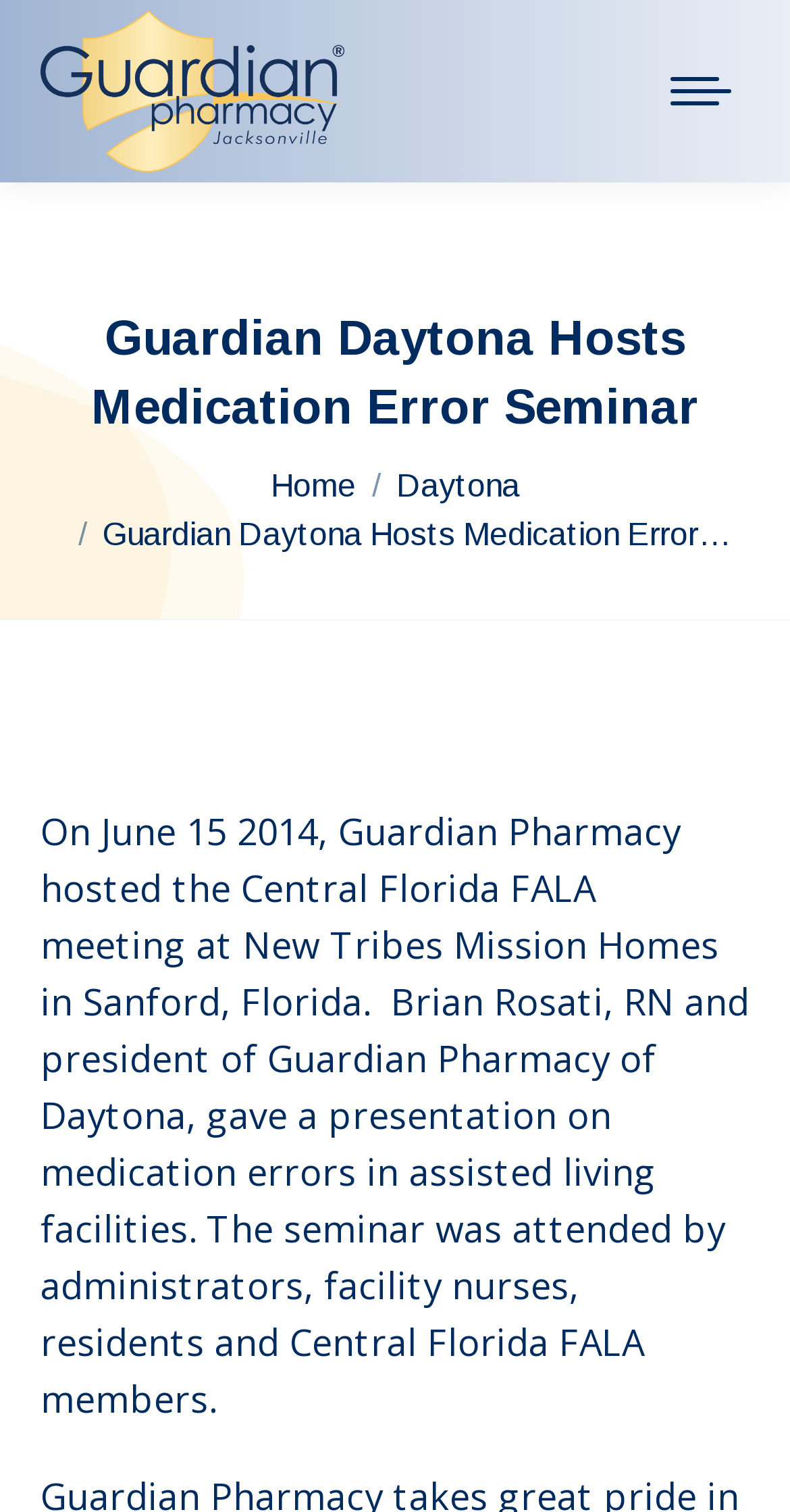Using the provided description: "aria-label="Mobile menu icon"", find the bounding box coordinates of the corresponding UI element. The output should be four float numbers between 0 and 1, in the format [left, top, right, bottom].

[0.826, 0.035, 0.949, 0.086]